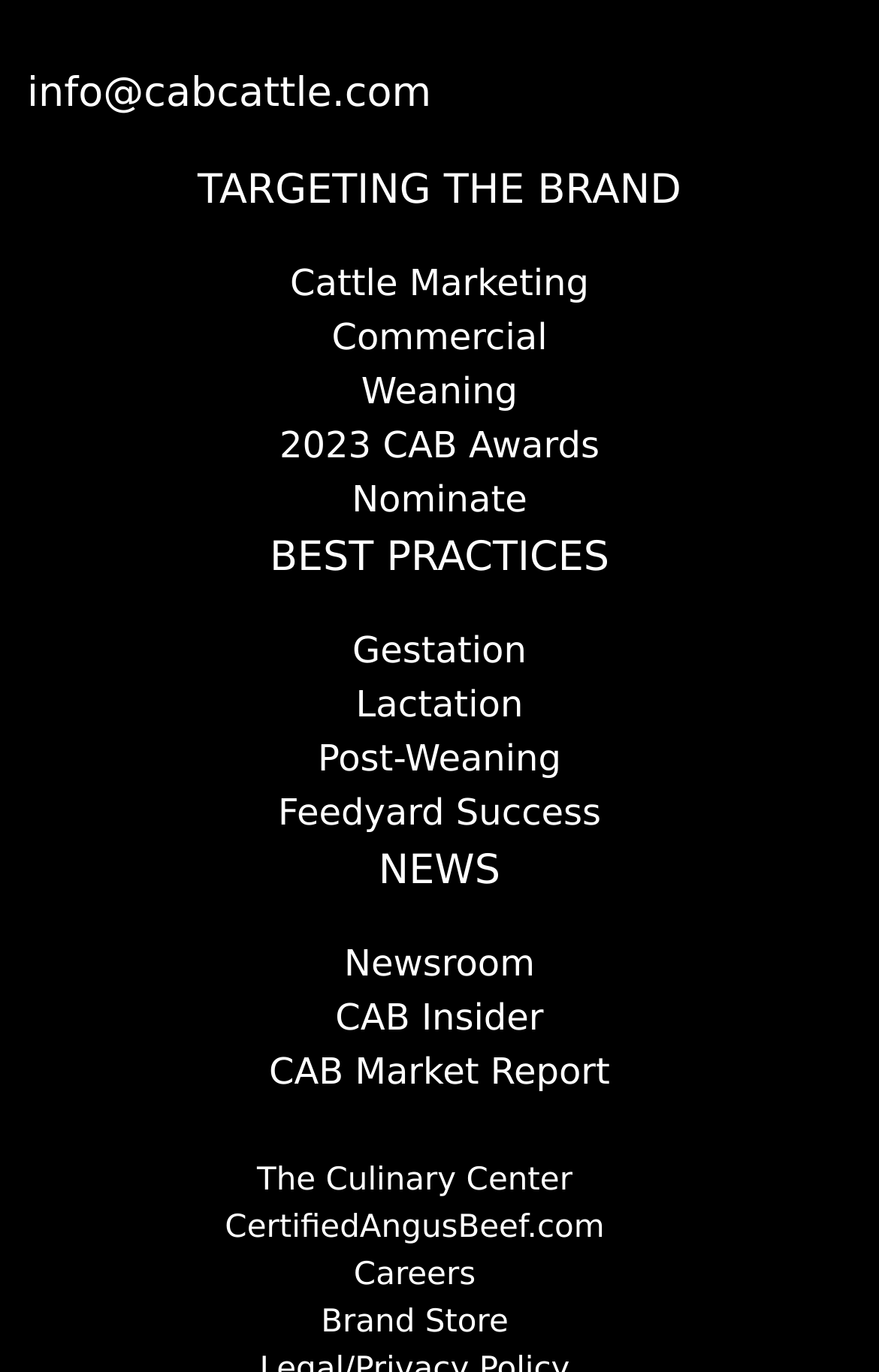Please determine the bounding box coordinates of the element's region to click in order to carry out the following instruction: "Nominate for the 2023 CAB Awards". The coordinates should be four float numbers between 0 and 1, i.e., [left, top, right, bottom].

[0.125, 0.345, 0.875, 0.384]